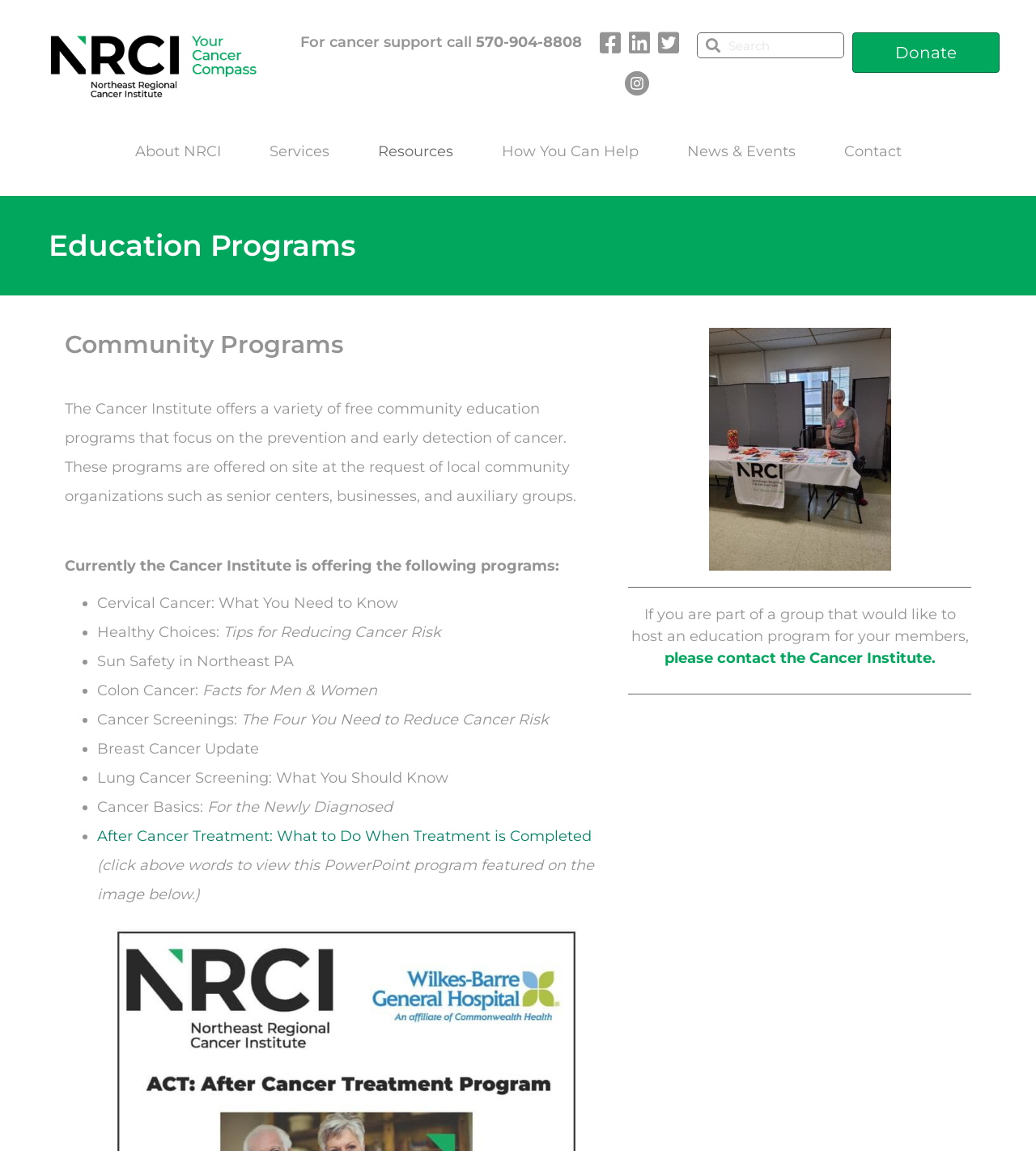Determine the bounding box coordinates for the HTML element mentioned in the following description: "please contact the Cancer Institute.". The coordinates should be a list of four floats ranging from 0 to 1, represented as [left, top, right, bottom].

[0.641, 0.564, 0.903, 0.579]